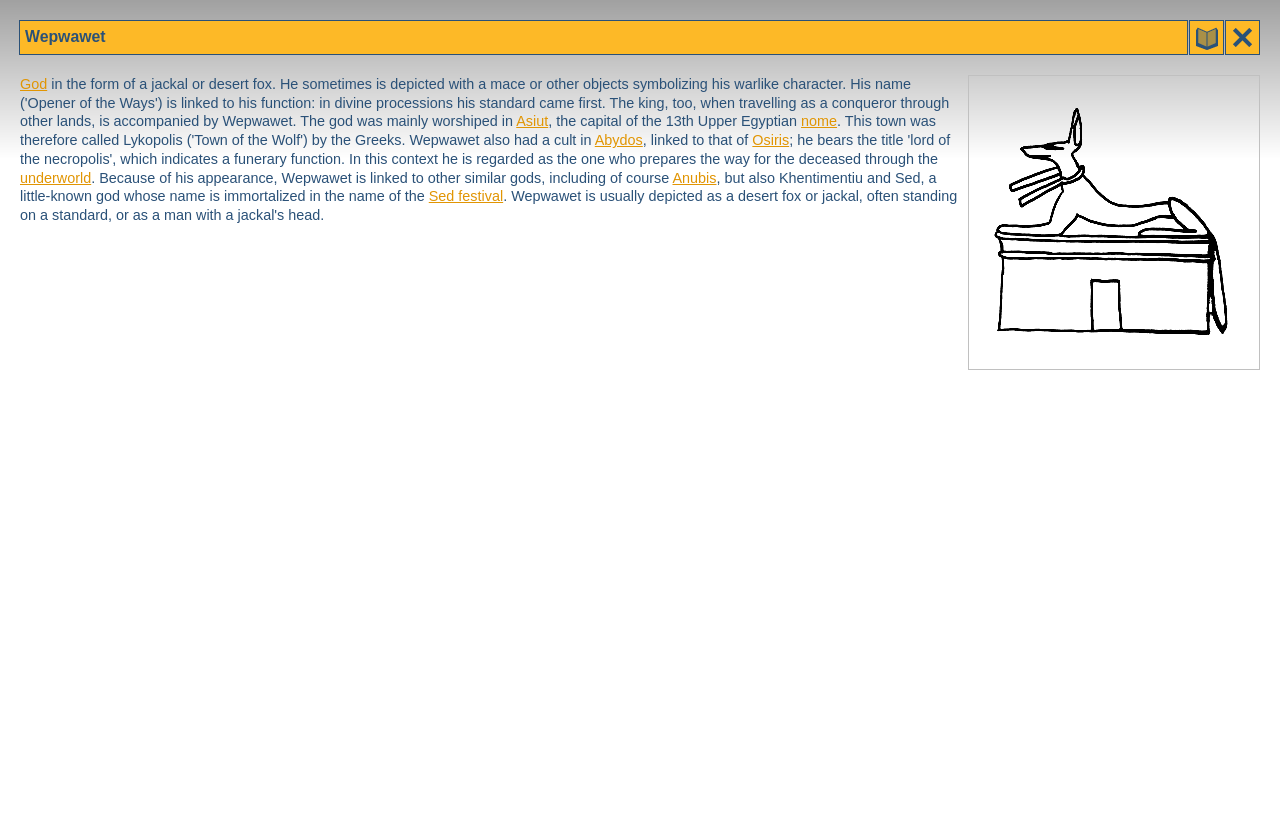Locate the bounding box coordinates of the area that needs to be clicked to fulfill the following instruction: "click the glossary link". The coordinates should be in the format of four float numbers between 0 and 1, namely [left, top, right, bottom].

[0.927, 0.052, 0.955, 0.071]